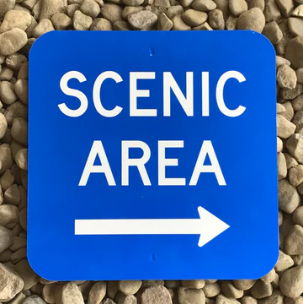Provide a thorough and detailed response to the question by examining the image: 
What is the purpose of the sign?

The sign's clear and eye-catching design, along with its message 'SCENIC AREA', suggests that its purpose is to guide visitors to a designated scenic viewpoint or area, inviting them to explore the picturesque surroundings further.